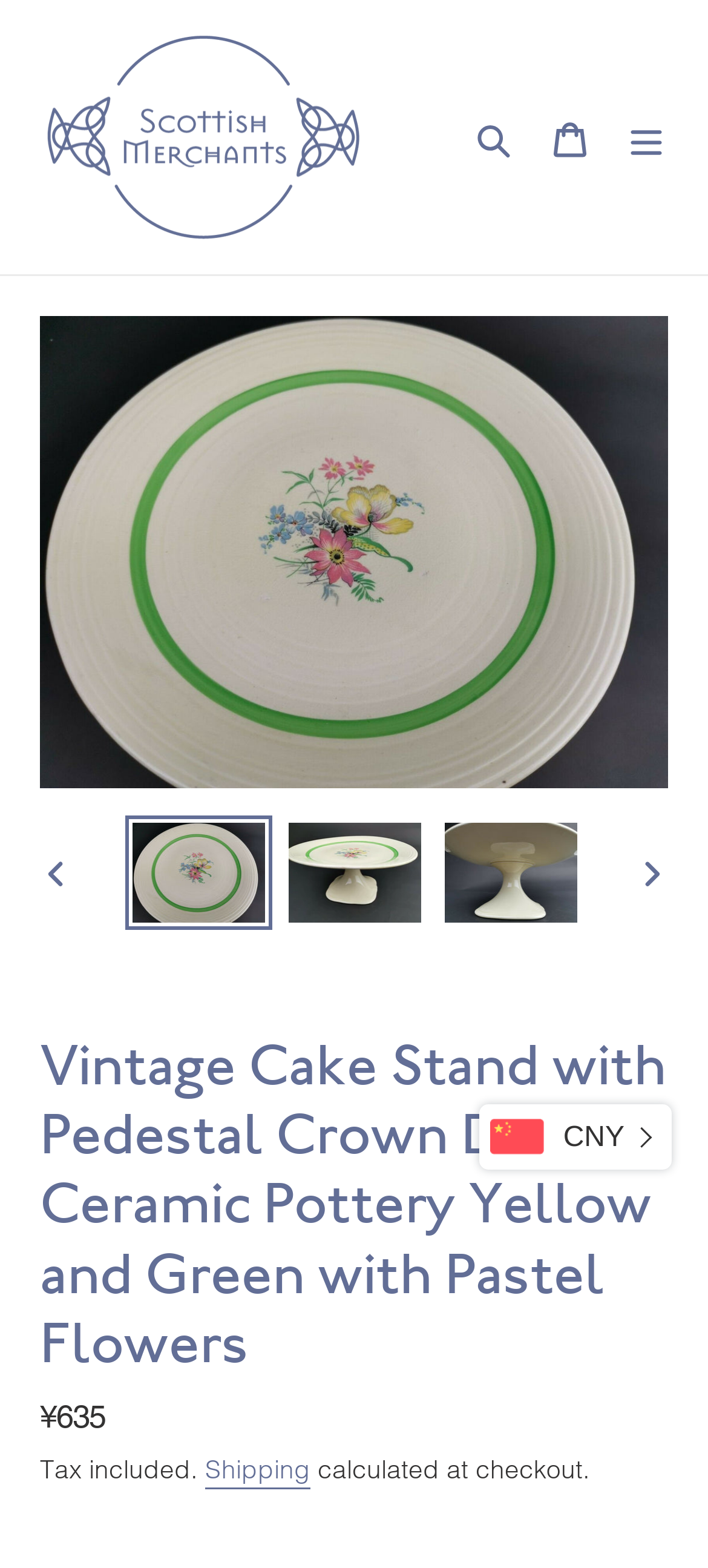Identify the bounding box coordinates of the clickable region required to complete the instruction: "Click the 'Search' button". The coordinates should be given as four float numbers within the range of 0 and 1, i.e., [left, top, right, bottom].

[0.644, 0.063, 0.751, 0.112]